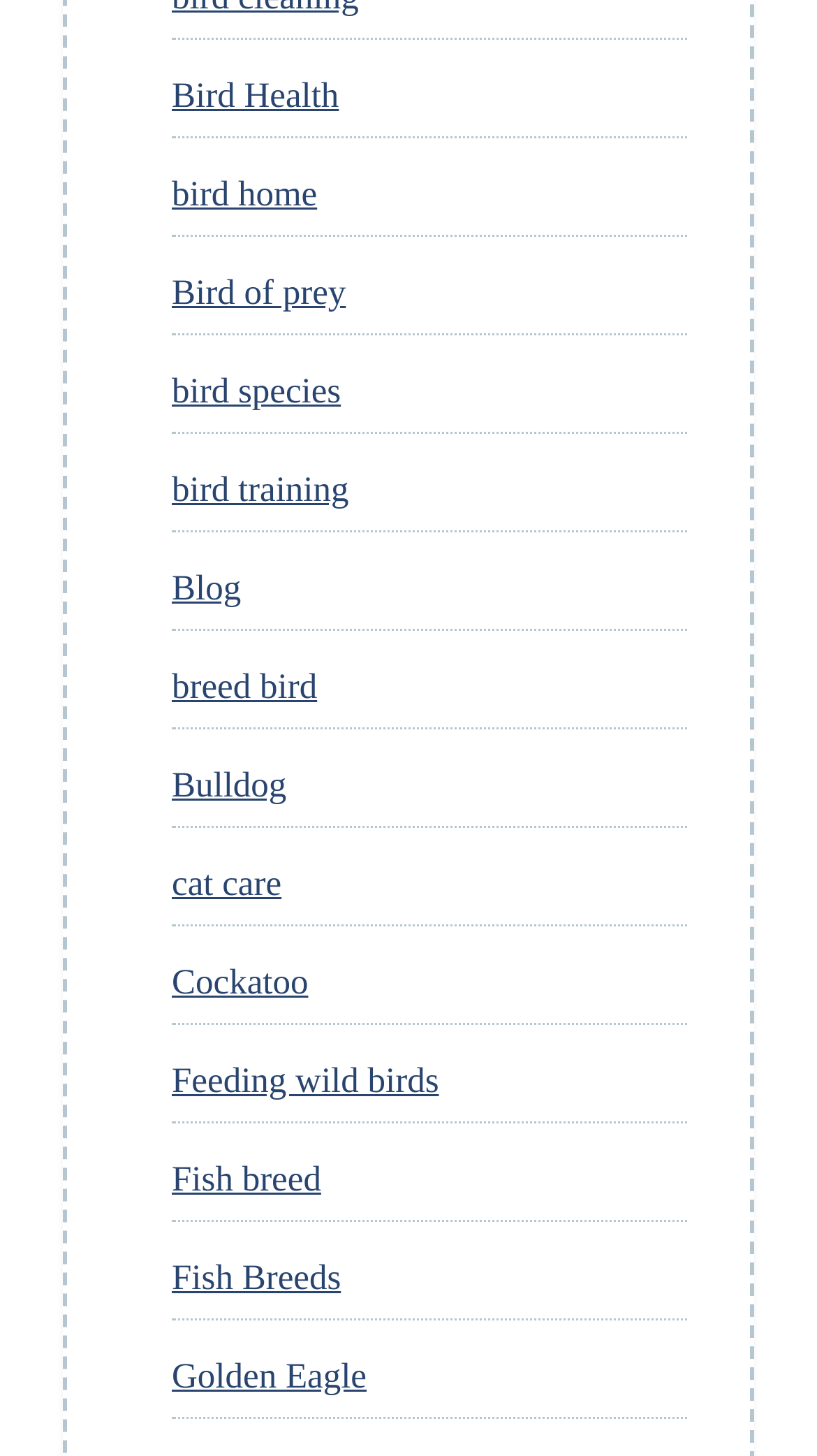Please identify the bounding box coordinates of the clickable element to fulfill the following instruction: "explore Feeding wild birds". The coordinates should be four float numbers between 0 and 1, i.e., [left, top, right, bottom].

[0.21, 0.729, 0.537, 0.756]